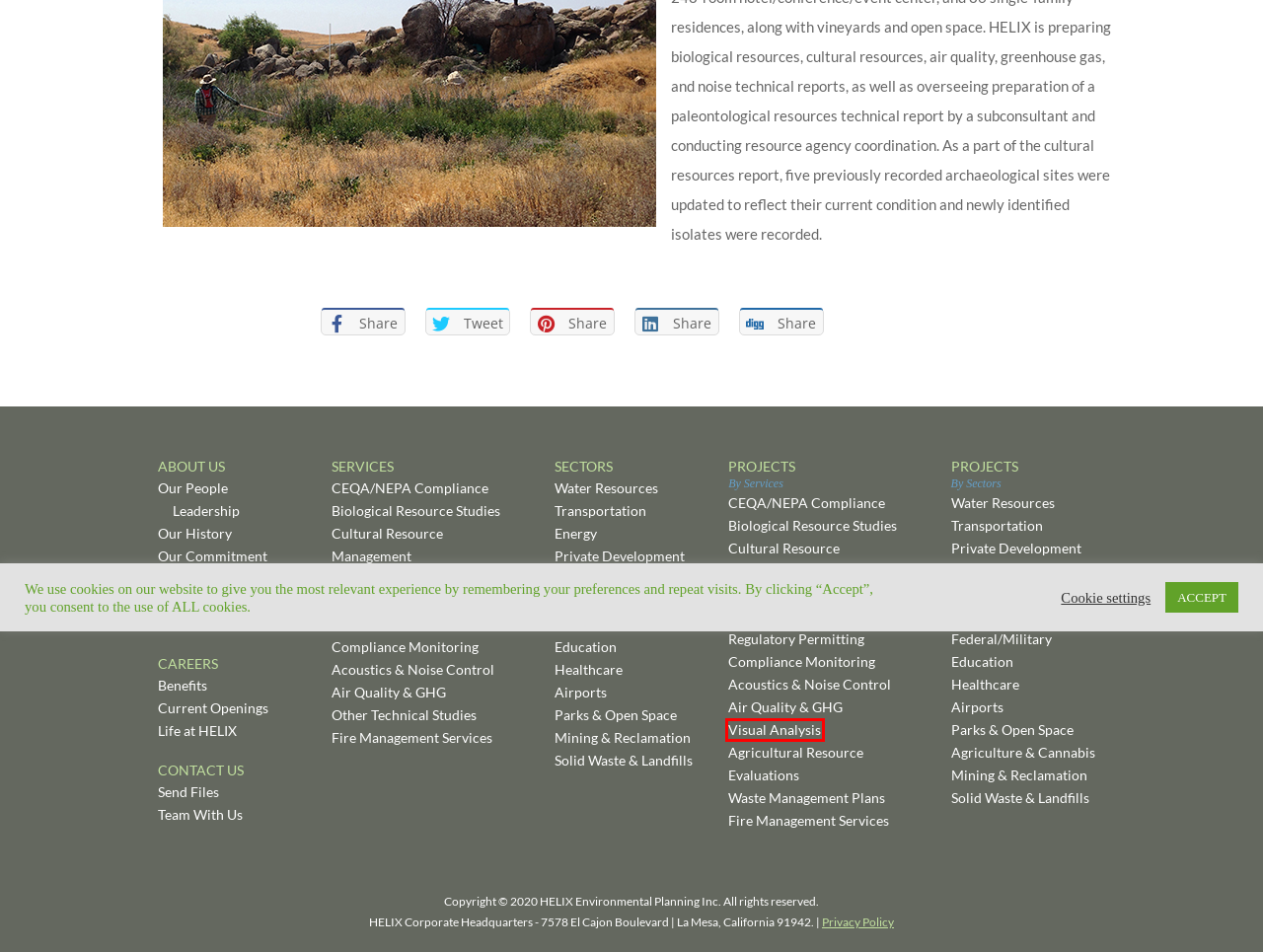You’re provided with a screenshot of a webpage that has a red bounding box around an element. Choose the best matching webpage description for the new page after clicking the element in the red box. The options are:
A. Landscape Architecture - HELIX Environmental Planning
B. Regulatory Permitting - Helix
C. Compliance Monitoring - Helix
D. Visual Analysis - Helix
E. Privacy Policy - Helix
F. Acoustics & Noise Control - Helix
G. Private Development - Helix
H. Airports - Helix

D